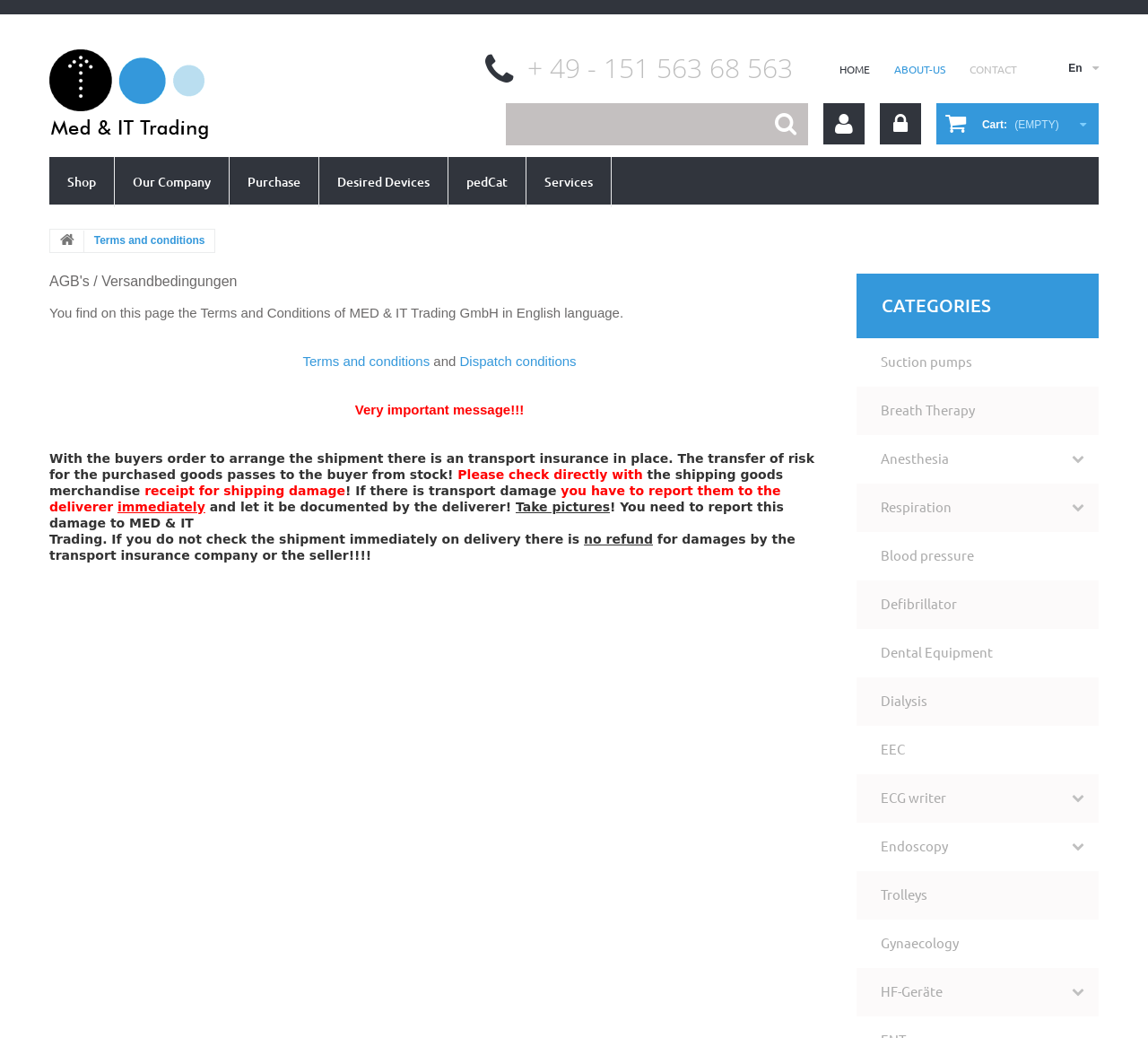Find the bounding box of the UI element described as: "Terms and conditions". The bounding box coordinates should be given as four float values between 0 and 1, i.e., [left, top, right, bottom].

[0.264, 0.34, 0.378, 0.355]